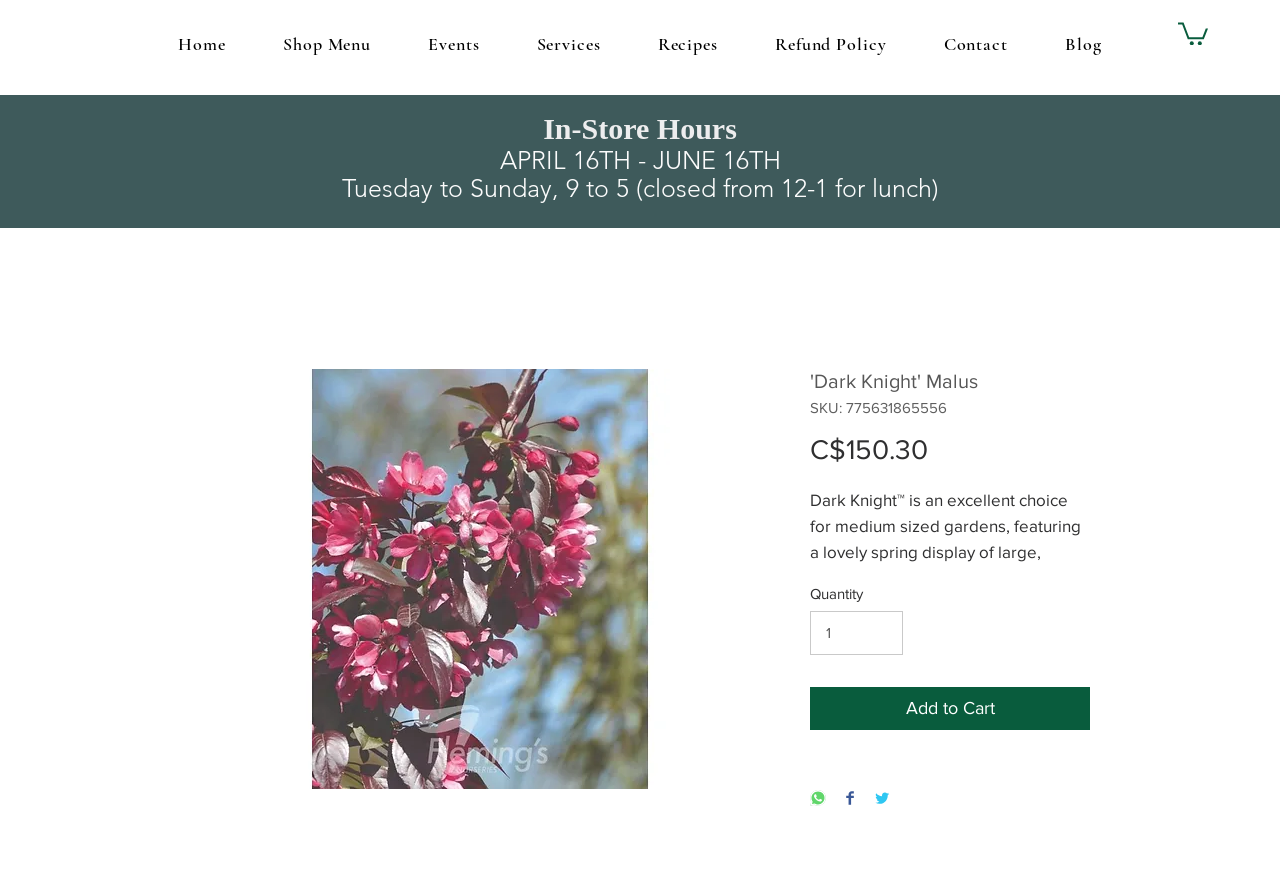Locate the bounding box coordinates of the element that needs to be clicked to carry out the instruction: "Click the 'Add to Cart' button". The coordinates should be given as four float numbers ranging from 0 to 1, i.e., [left, top, right, bottom].

[0.633, 0.778, 0.852, 0.827]